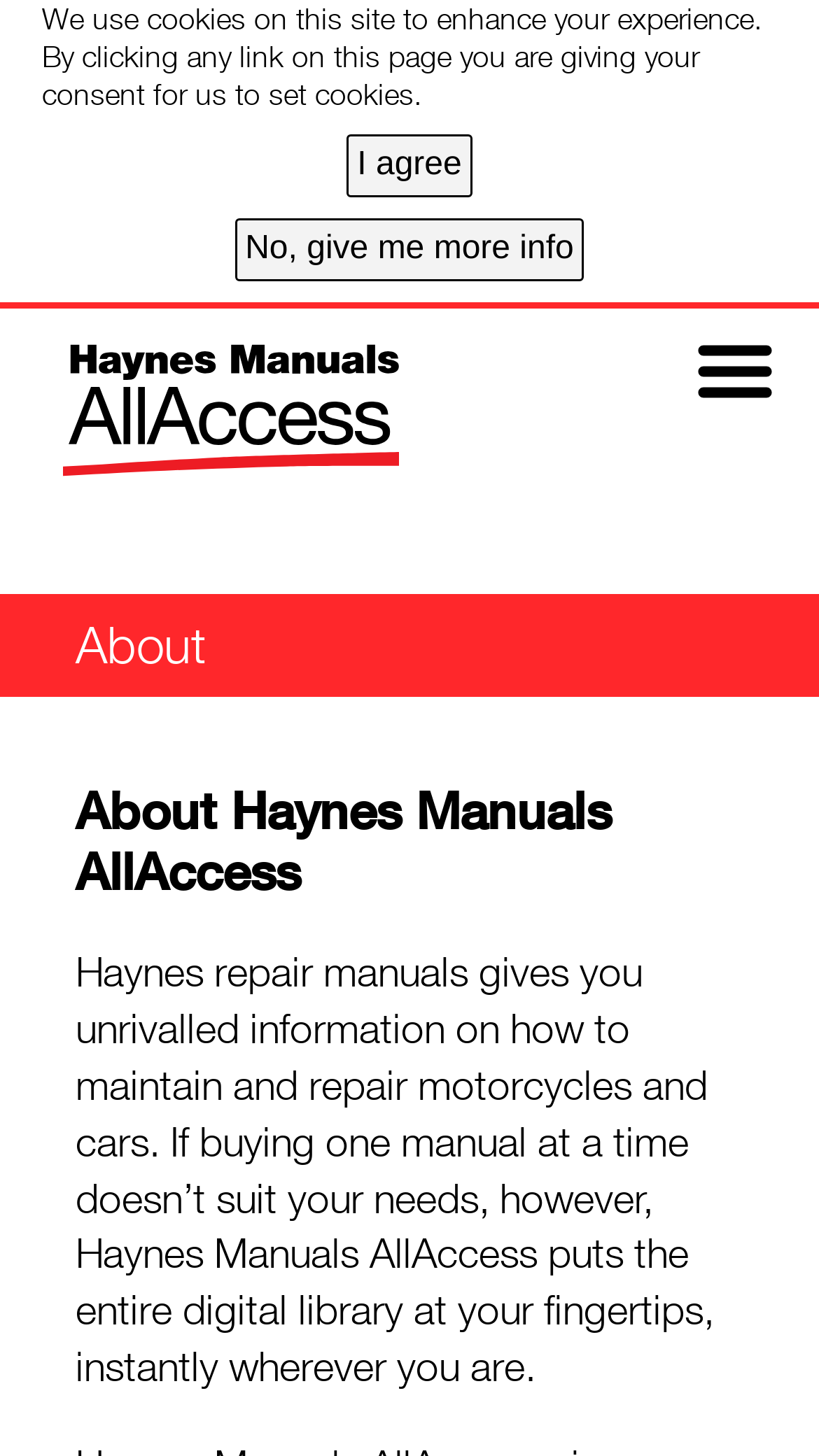What is the purpose of the 'Home page' link?
Please answer the question as detailed as possible.

The 'Home page' link is likely to take the user to the main page of the website, allowing them to navigate to other sections or access other features of the website.